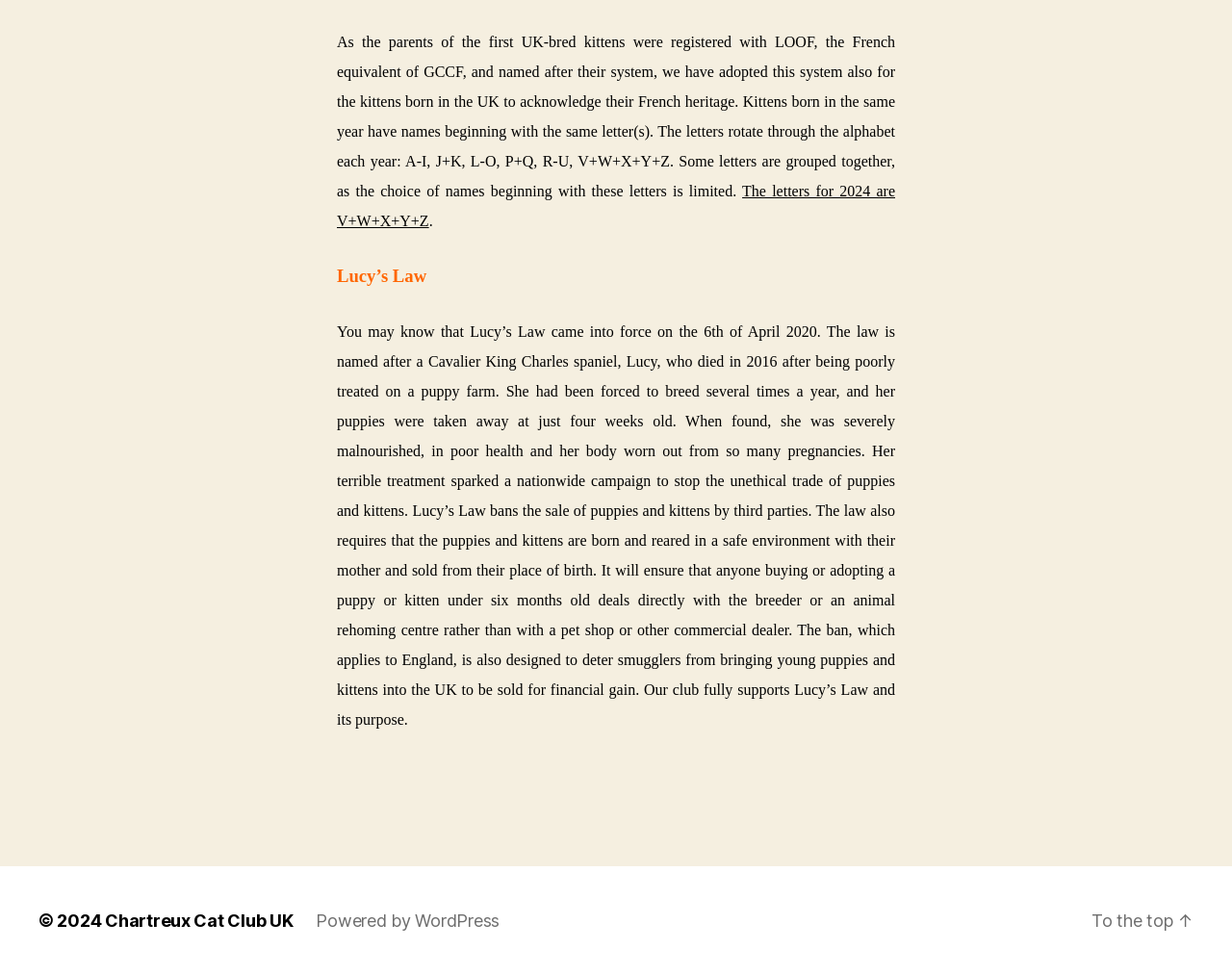From the webpage screenshot, predict the bounding box of the UI element that matches this description: "Powered by WordPress".

[0.257, 0.934, 0.406, 0.954]